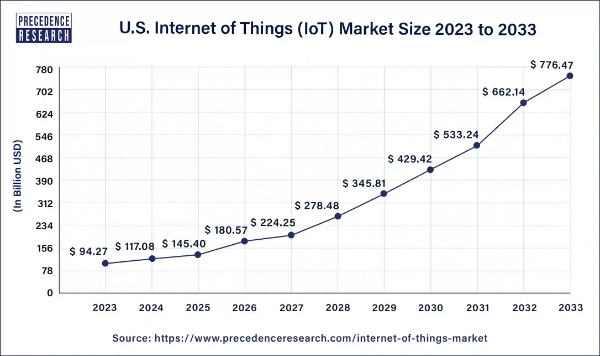Describe all the visual components present in the image.

The image illustrates the projected growth of the U.S. Internet of Things (IoT) market size from 2023 to 2033, showcasing an upward trend in market valuation over the years. Starting from an estimated value of $94.27 billion in 2023, the market is anticipated to expand significantly, reaching approximately $776.47 billion by 2033. The chart presents annual data points for each year, highlighting key milestones such as $145.40 billion in 2024, $180.57 billion in 2025, and a notable jump to $662.14 billion by 2032. Each data point is marked clearly, allowing viewers to discern the steady growth trajectory of the IoT sector in the U.S., which is driven by increased technology adoption and the proliferation of connected devices. The grid background further enhances the clarity of the graphical representation, making it easy to visualize the trends in the market's expansion.